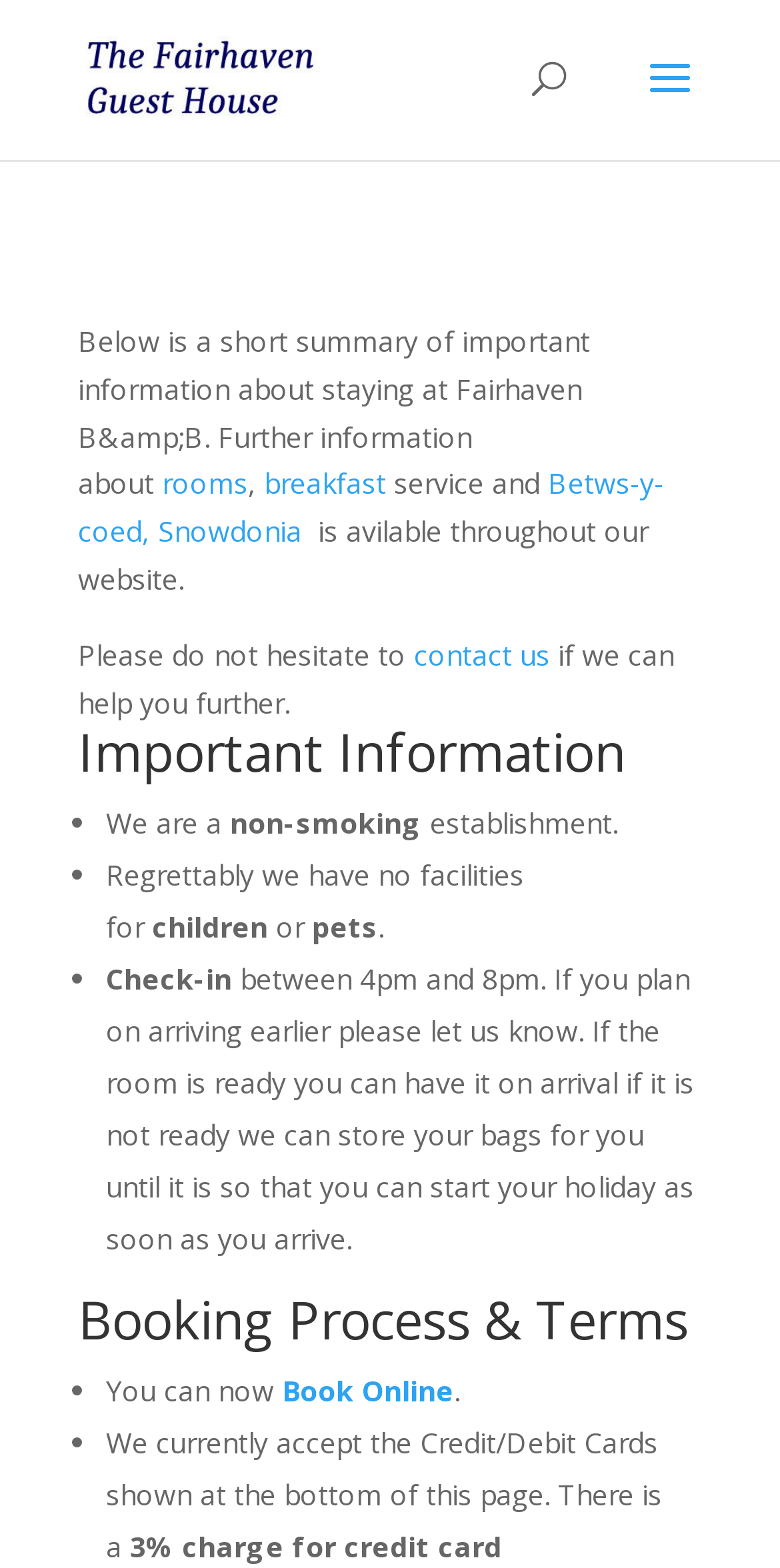Respond with a single word or phrase to the following question:
What is the check-in time at Fairhaven?

between 4pm and 8pm